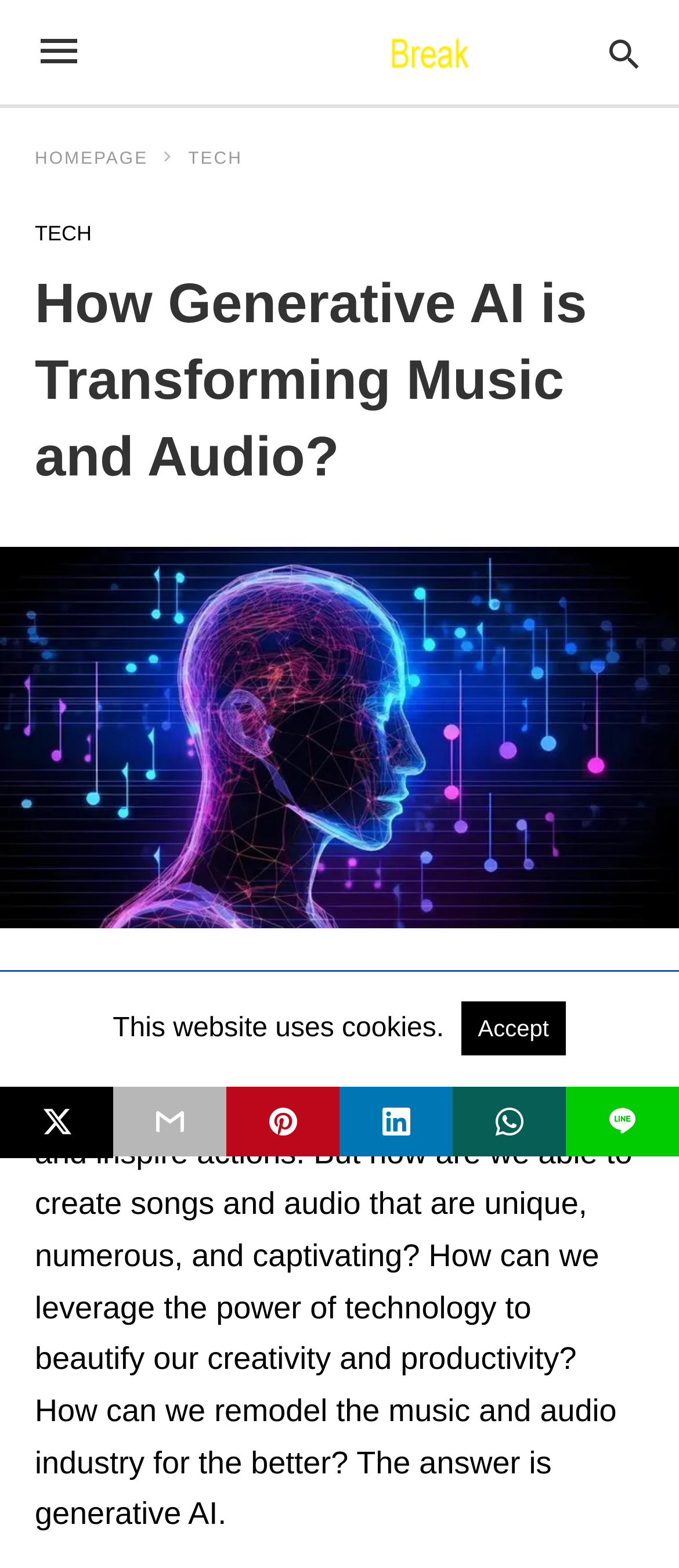Please provide the bounding box coordinates for the element that needs to be clicked to perform the instruction: "Read the article title". The coordinates must consist of four float numbers between 0 and 1, formatted as [left, top, right, bottom].

[0.051, 0.158, 0.949, 0.315]